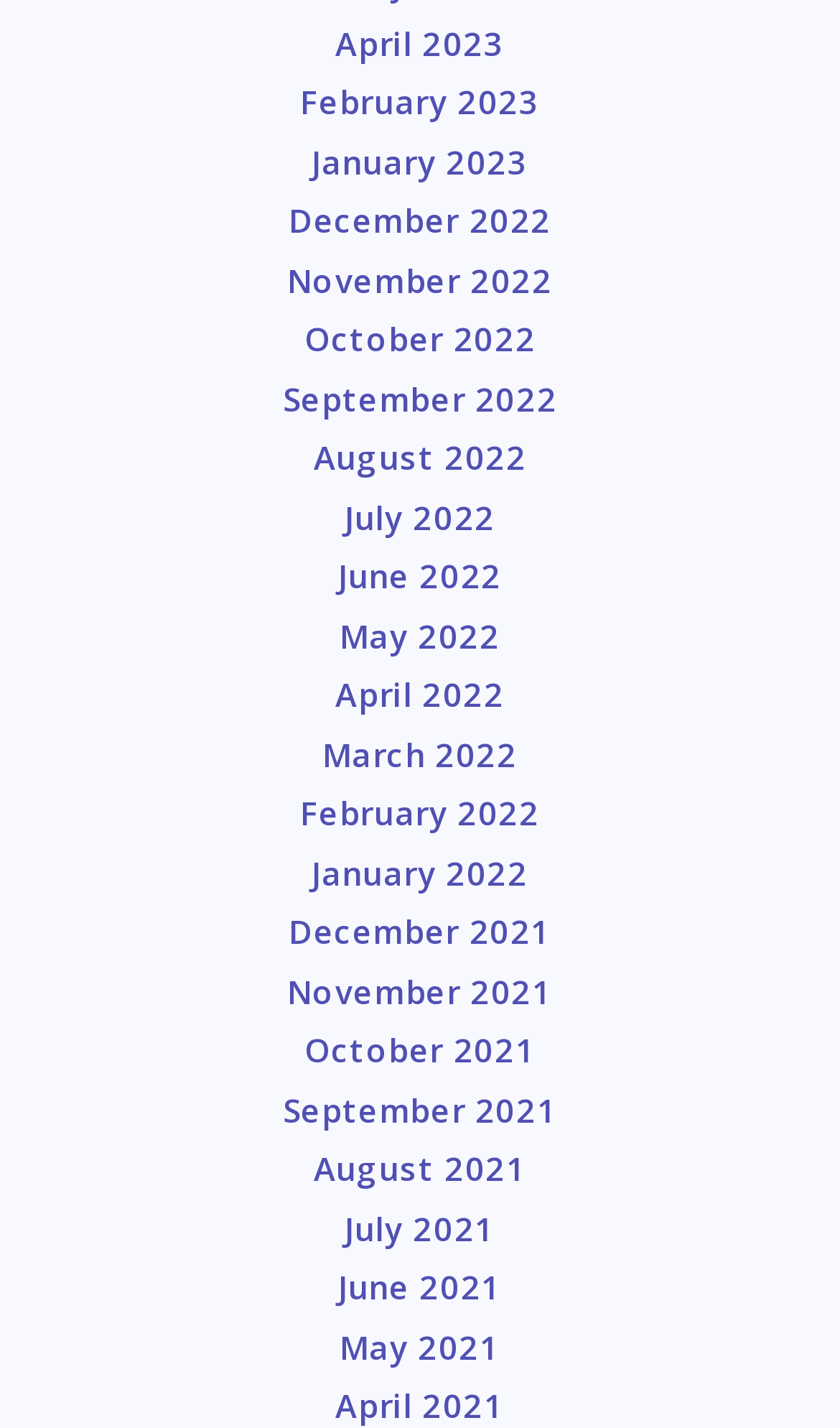Using the elements shown in the image, answer the question comprehensively: What is the earliest month listed?

By looking at the links on the webpage, I can see that the earliest month listed is April 2021, which is located at the bottom of the list.